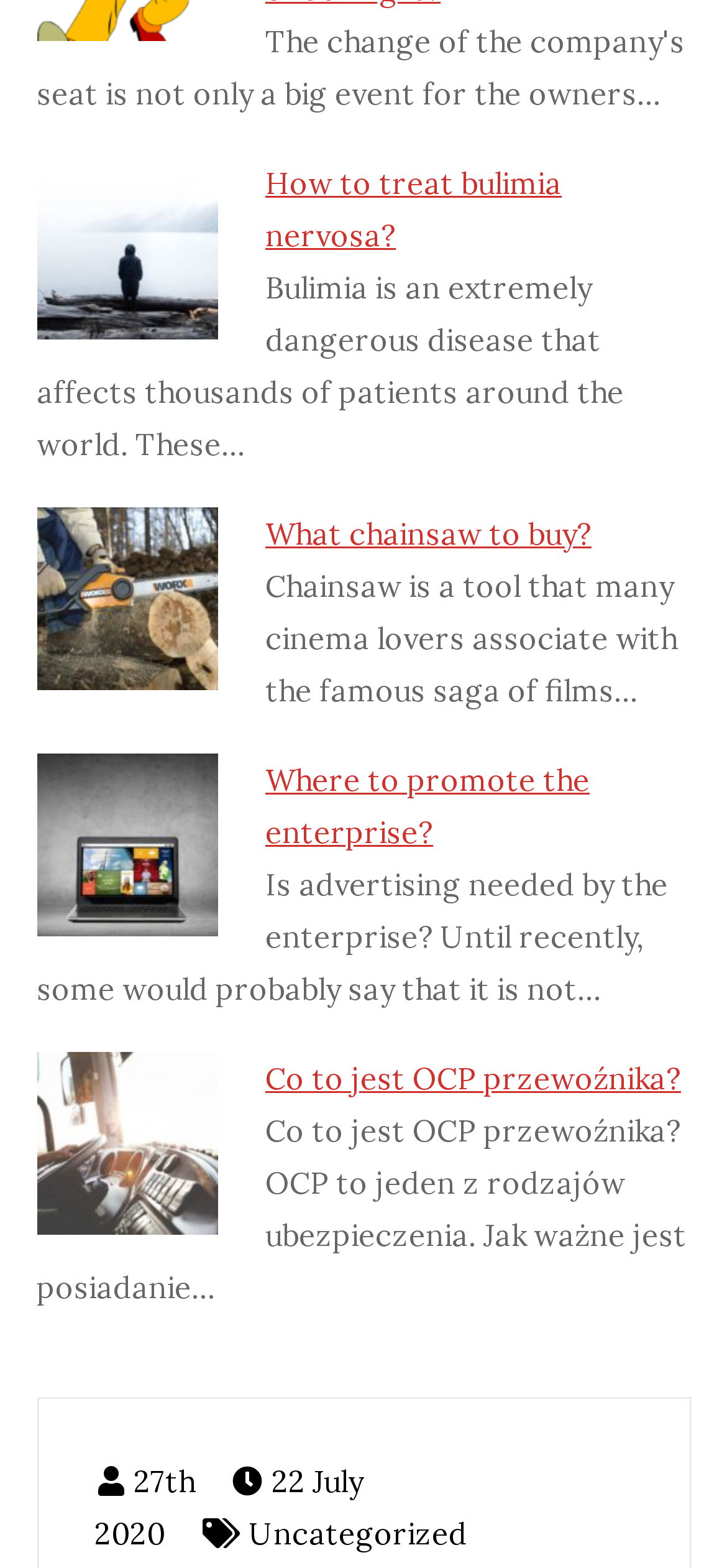Determine the bounding box coordinates of the target area to click to execute the following instruction: "Read about chainsaws."

[0.365, 0.328, 0.814, 0.352]